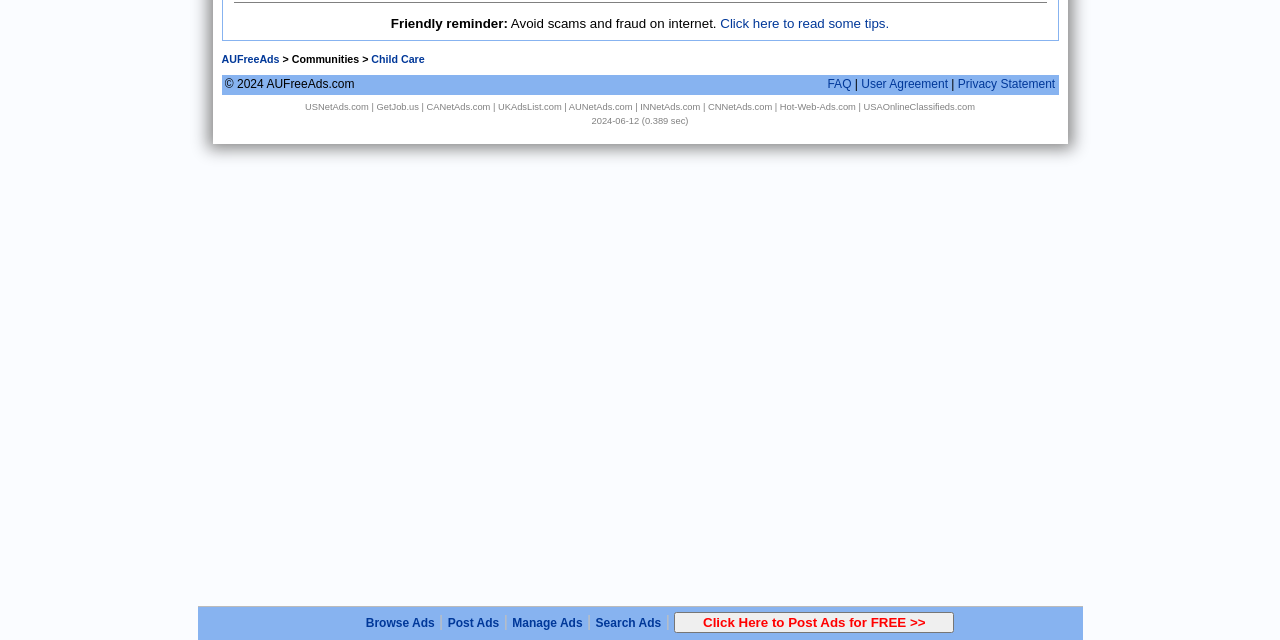Given the element description "Privacy Statement" in the screenshot, predict the bounding box coordinates of that UI element.

[0.748, 0.12, 0.824, 0.142]